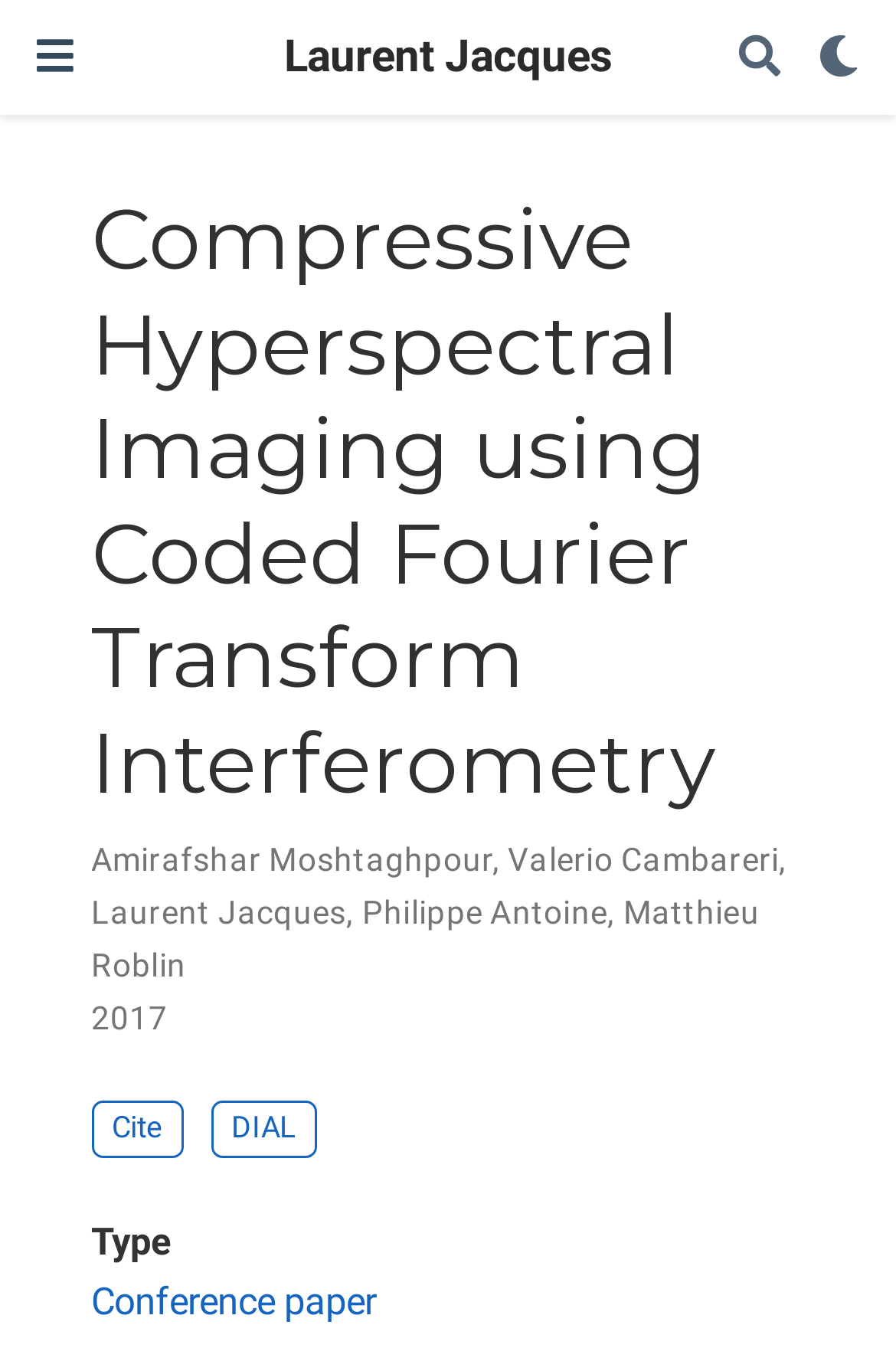Please provide a short answer using a single word or phrase for the question:
What is the type of publication?

Conference paper